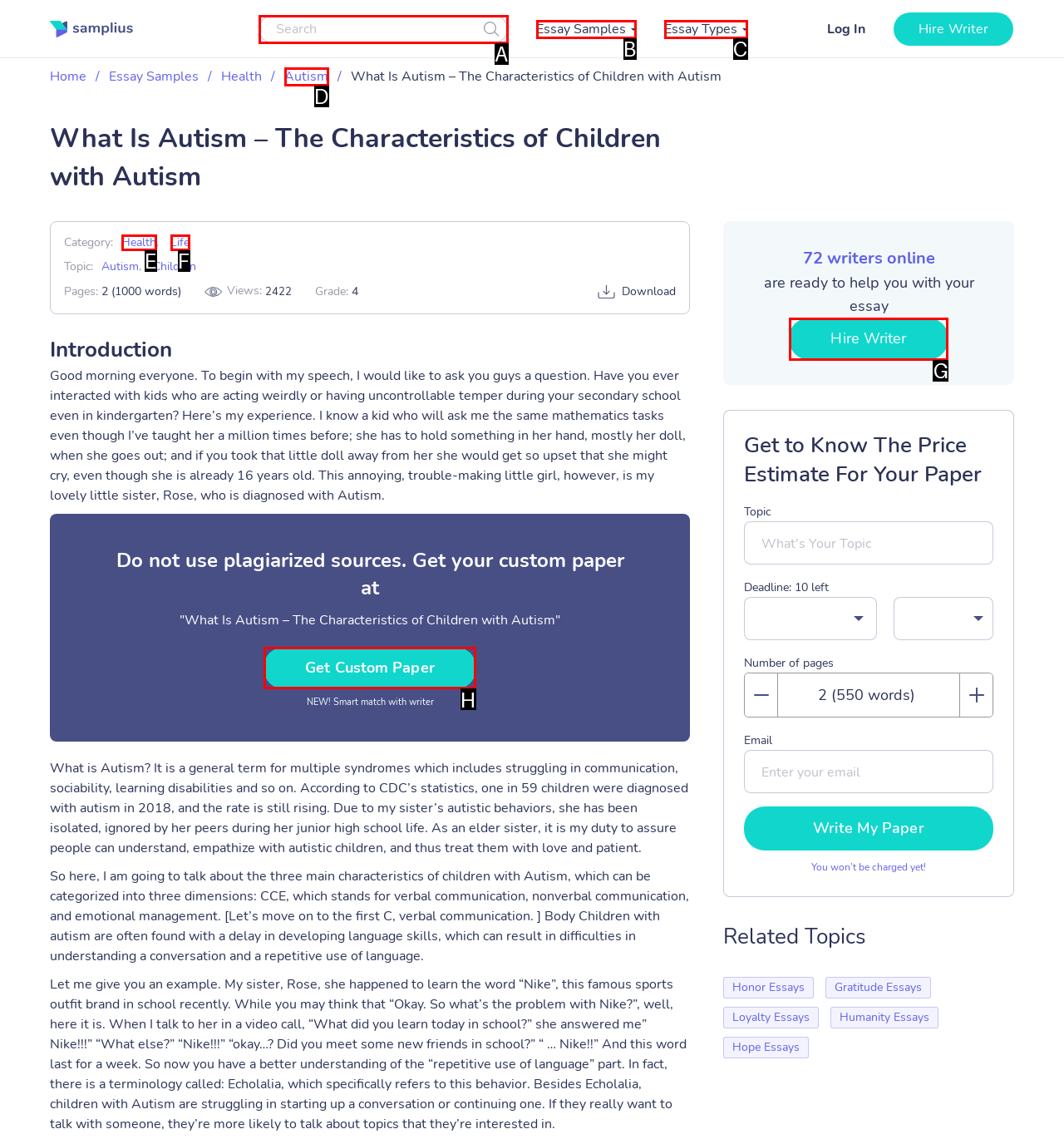Point out the specific HTML element to click to complete this task: Register to present your invention Reply with the letter of the chosen option.

None